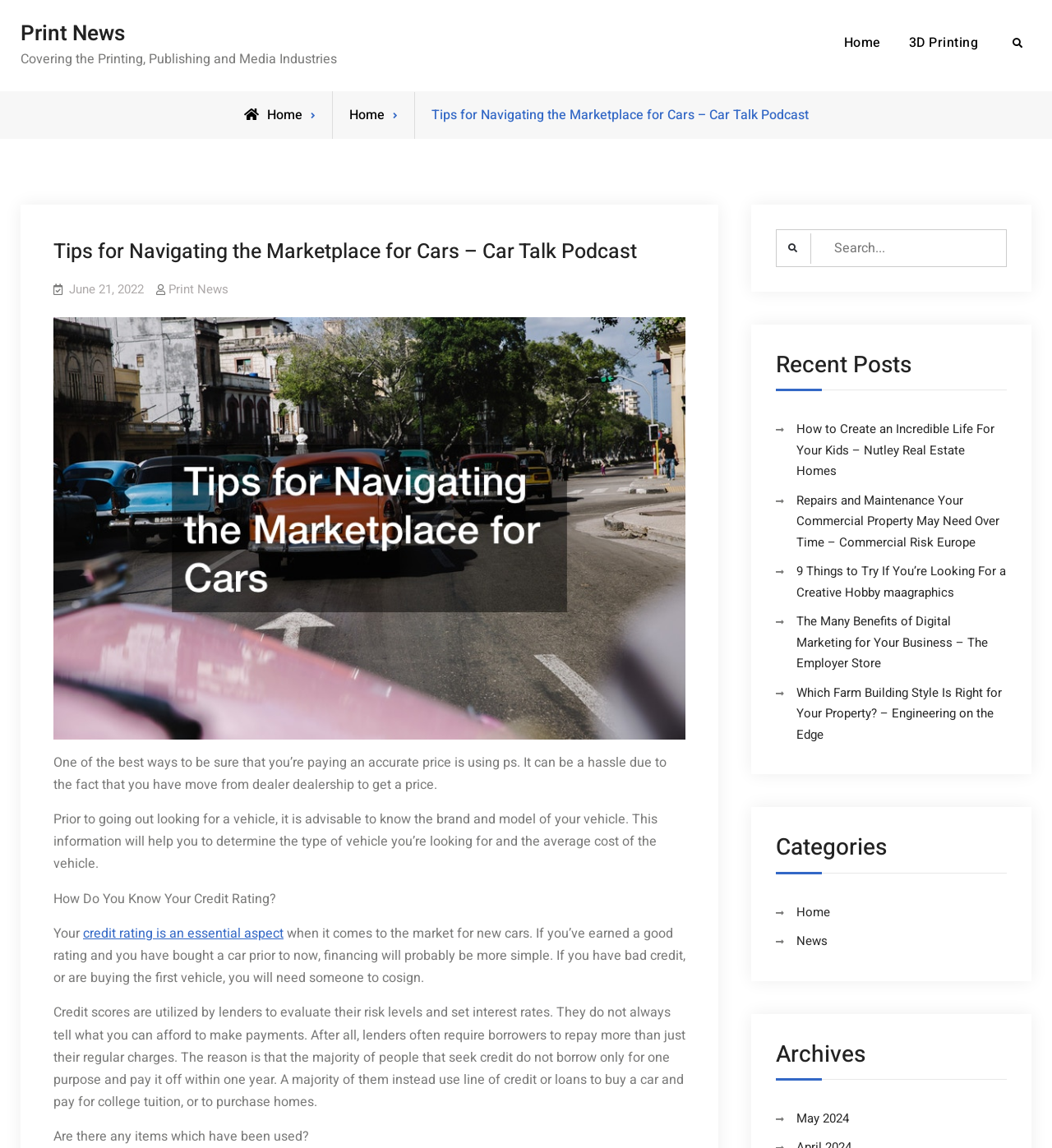Please identify the bounding box coordinates for the region that you need to click to follow this instruction: "Check the Recent Posts".

[0.738, 0.304, 0.957, 0.34]